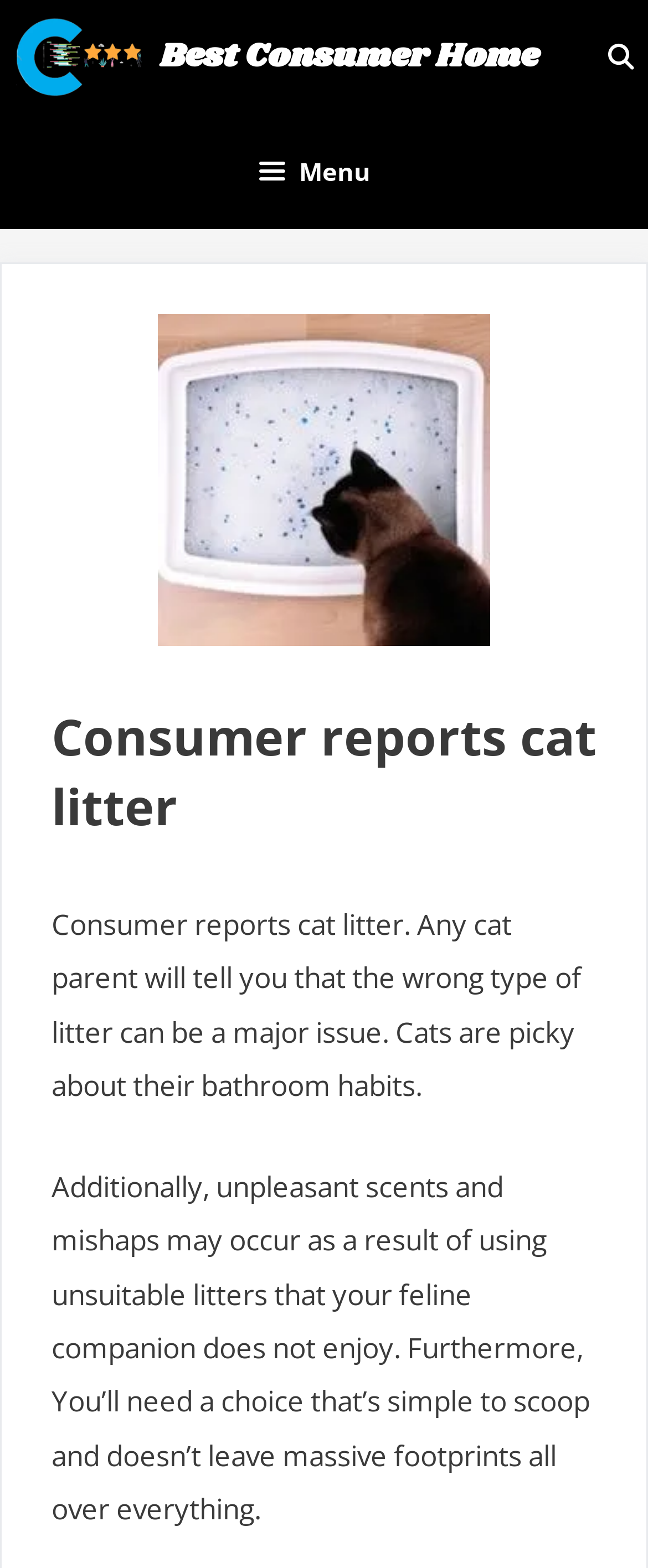Give a one-word or one-phrase response to the question:
What is the link at the top-right corner of the page?

Open Search Bar